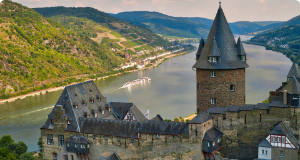Give a one-word or short-phrase answer to the following question: 
What is the atmosphere of the landscape?

Serene